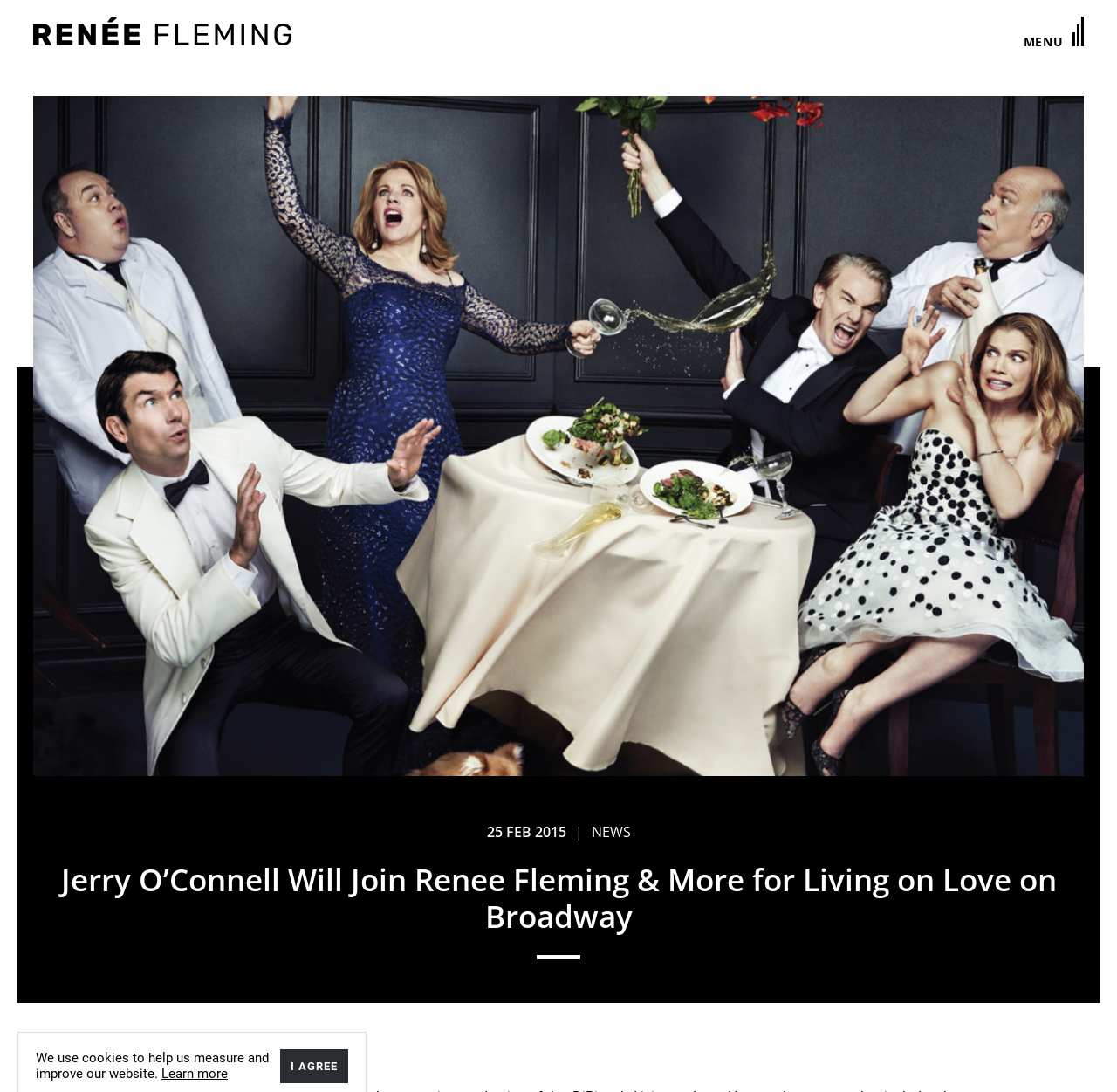Identify the first-level heading on the webpage and generate its text content.

Jerry O’Connell Will Join Renee Fleming & More for Living on Love on Broadway